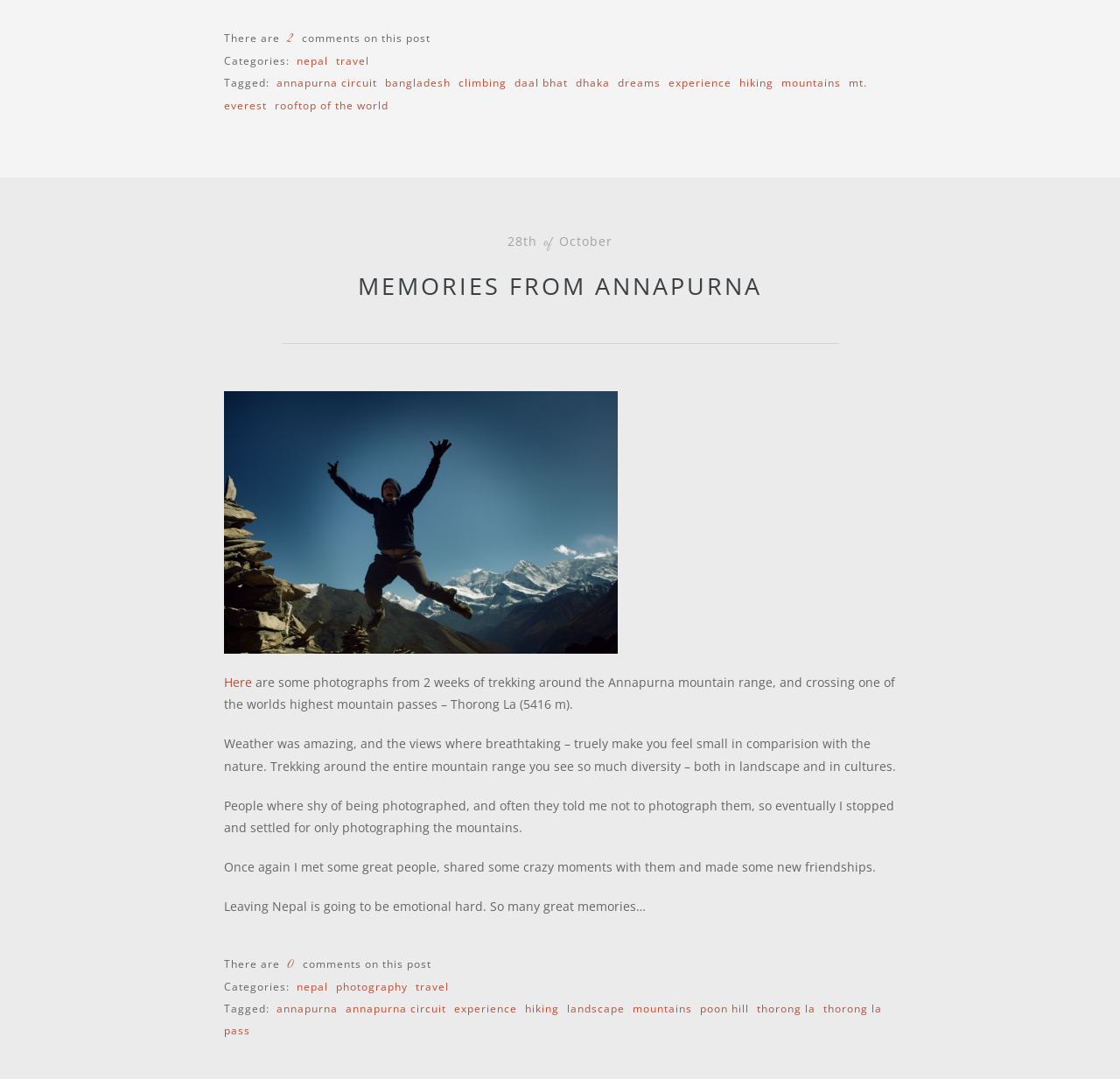What is the author's feeling about leaving Nepal?
Please provide a comprehensive and detailed answer to the question.

I found the answer by reading the text 'Leaving Nepal is going to be emotional hard. So many great memories…' on the webpage, which suggests that the author is going to miss Nepal and has many fond memories of the place.